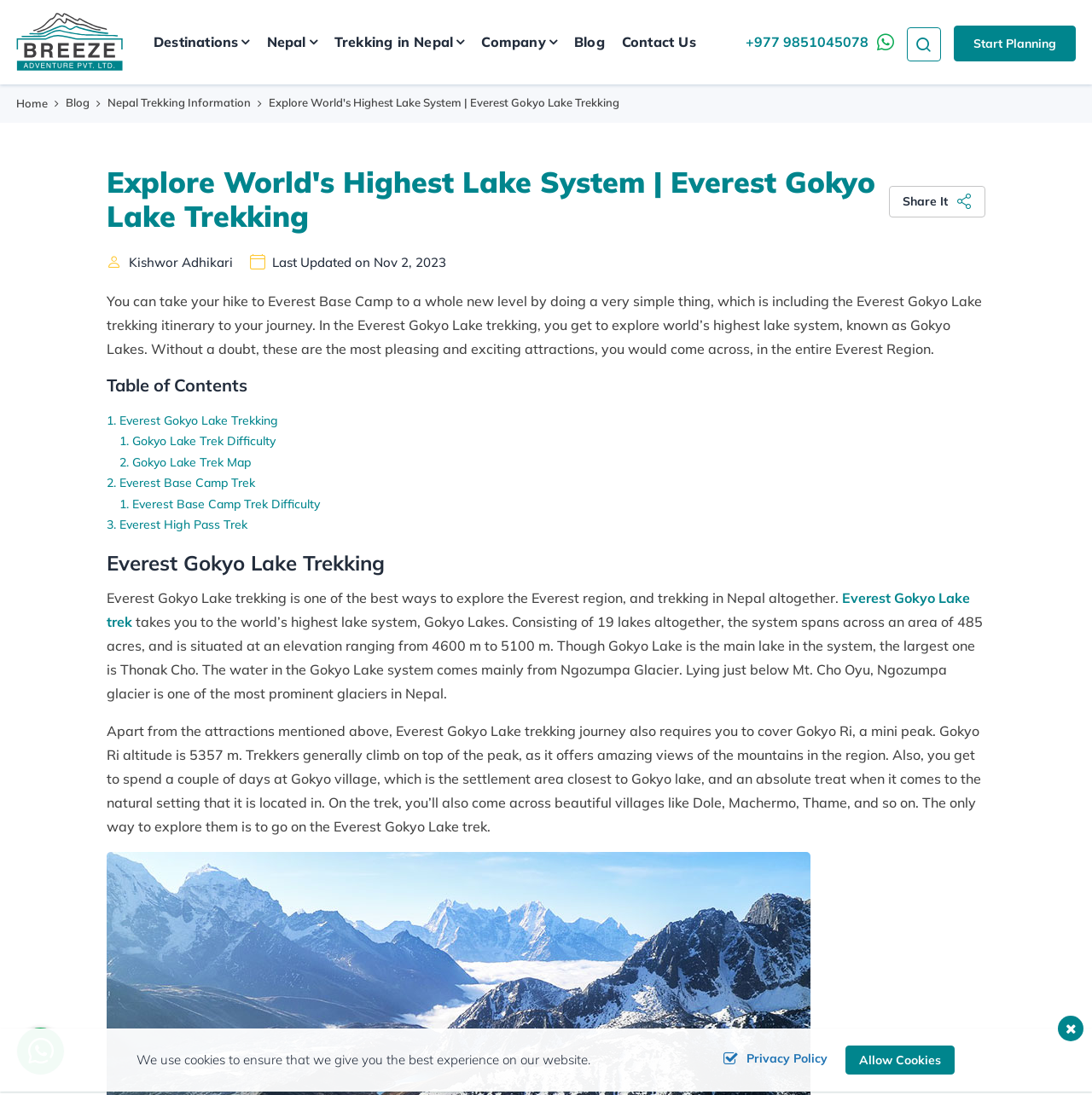Determine the bounding box coordinates for the UI element described. Format the coordinates as (top-left x, top-left y, bottom-right x, bottom-right y) and ensure all values are between 0 and 1. Element description: Privacy Policy

[0.661, 0.957, 0.758, 0.979]